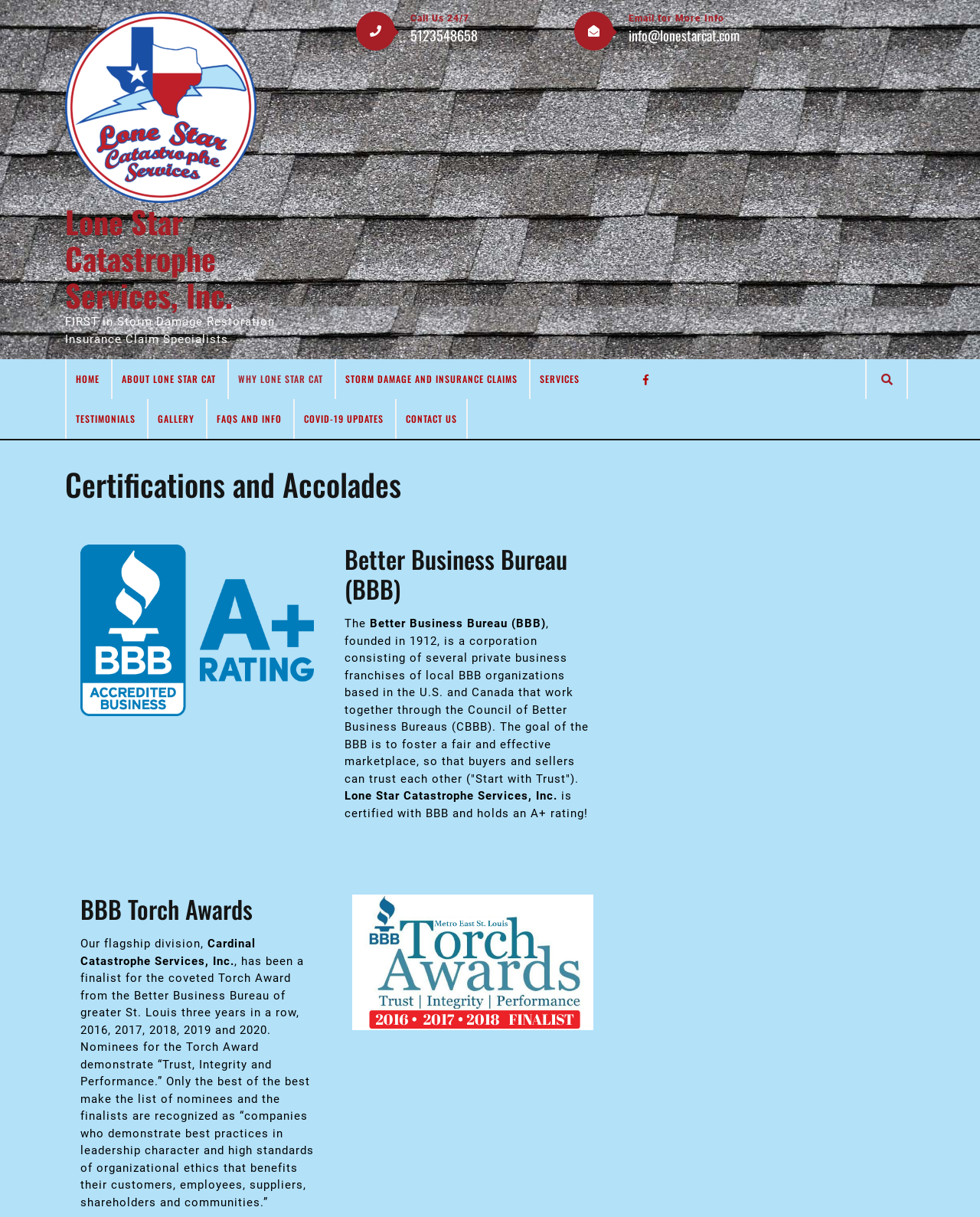What is the name of the award that Cardinal Catastrophe Services, Inc. was a finalist for?
Please ensure your answer to the question is detailed and covers all necessary aspects.

I found the text that mentions 'Cardinal Catastrophe Services, Inc.' and then read further to find that it was a finalist for the 'Torch Award' from the Better Business Bureau.